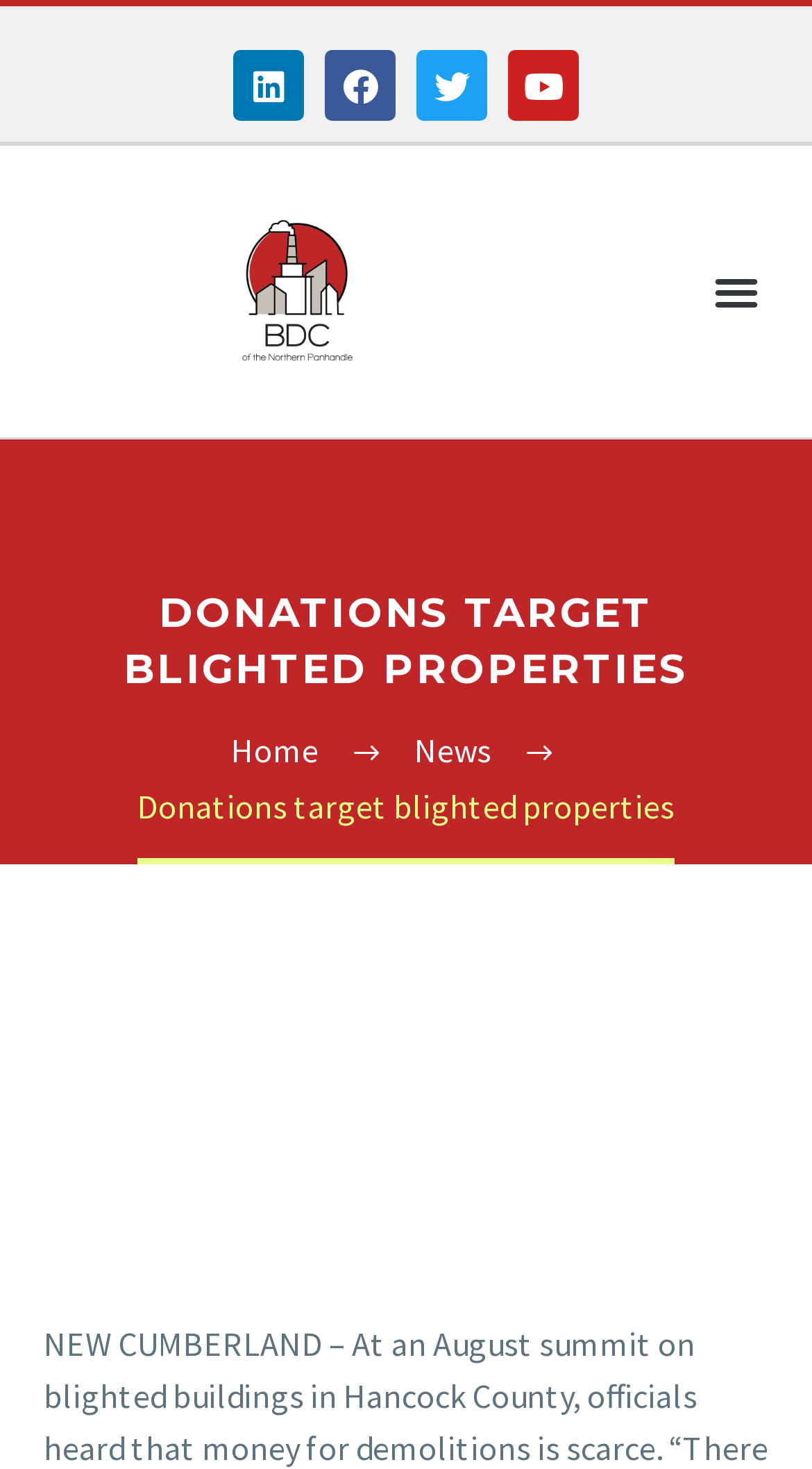Answer the following in one word or a short phrase: 
What is the text of the static text element?

Donations target blighted properties